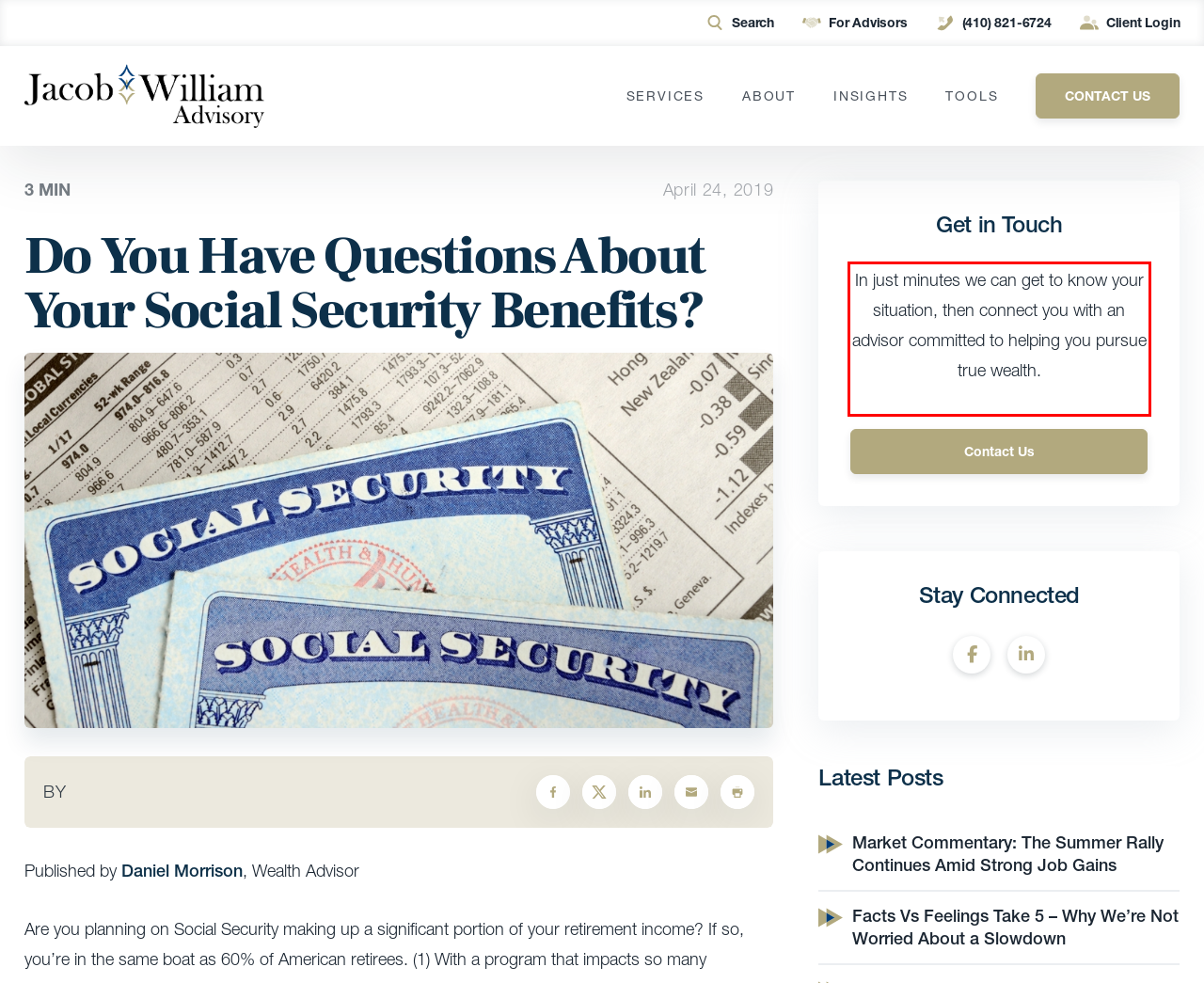You are provided with a webpage screenshot that includes a red rectangle bounding box. Extract the text content from within the bounding box using OCR.

In just minutes we can get to know your situation, then connect you with an advisor committed to helping you pursue true wealth.